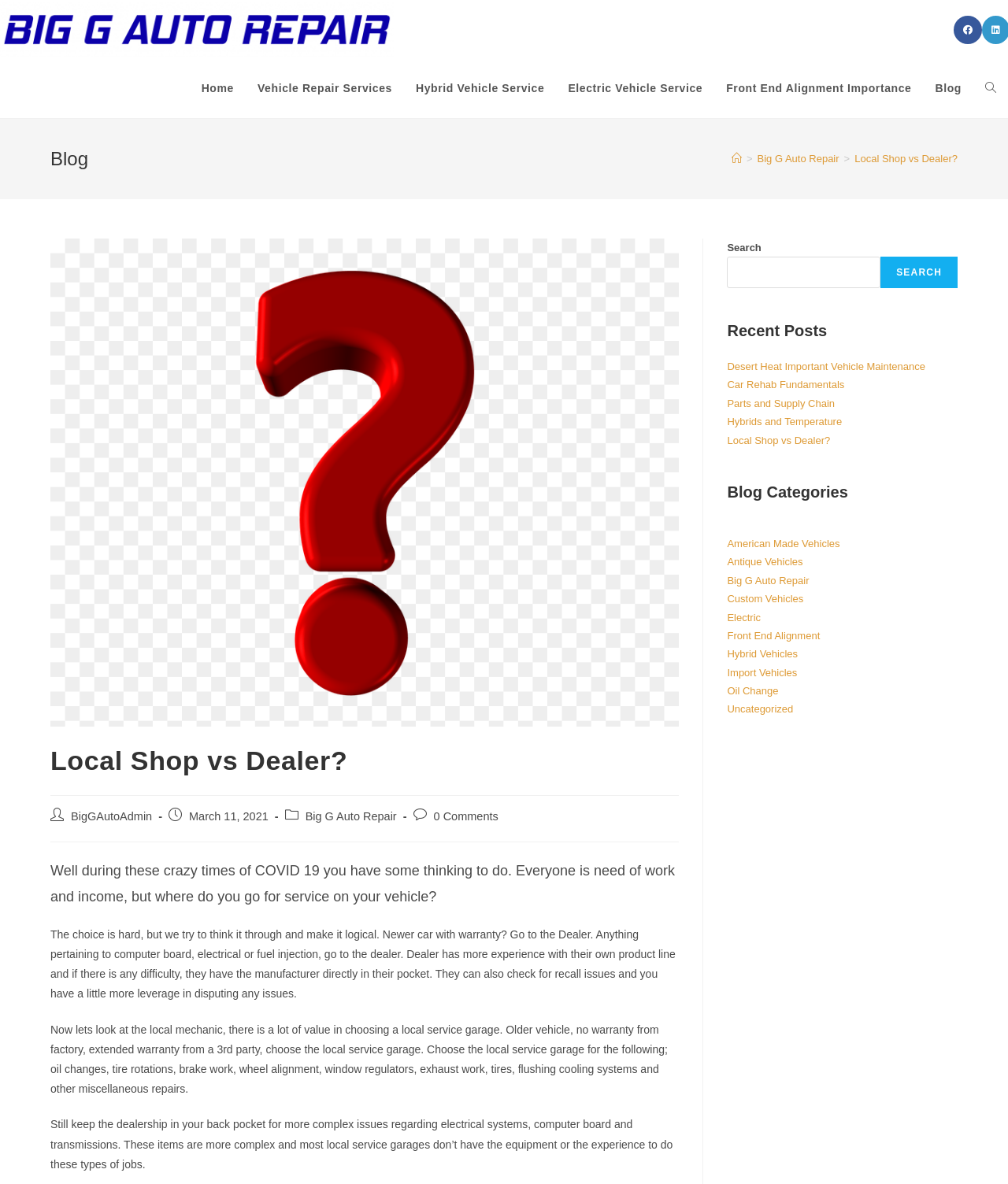Explain in detail what you observe on this webpage.

This webpage is about Big G Auto Repair, a local shop that provides vehicle repair services. At the top, there is a logo of Big G Auto Repair, accompanied by a link to the website's home page and social media links, including Facebook. Below the logo, there is a navigation menu with links to various pages, including Vehicle Repair Services, Hybrid Vehicle Service, Electric Vehicle Service, and Blog.

The main content of the webpage is a blog post titled "Local Shop vs Dealer?" which discusses the pros and cons of choosing a local mechanic versus a dealership for vehicle repairs. The post is divided into several paragraphs, with headings and subheadings. The text explains that for newer cars with warranties, it's best to go to the dealer, but for older vehicles or for routine maintenance, a local shop is a better option.

To the right of the main content, there is a sidebar with a search bar, recent posts, and blog categories. The recent posts section lists several article titles, including "Desert Heat Important Vehicle Maintenance" and "Hybrids and Temperature". The blog categories section lists various categories, such as American Made Vehicles, Antique Vehicles, and Electric.

Throughout the webpage, there are several images, including a logo of Big G Auto Repair and an image related to the blog post. The overall layout is organized, with clear headings and concise text.